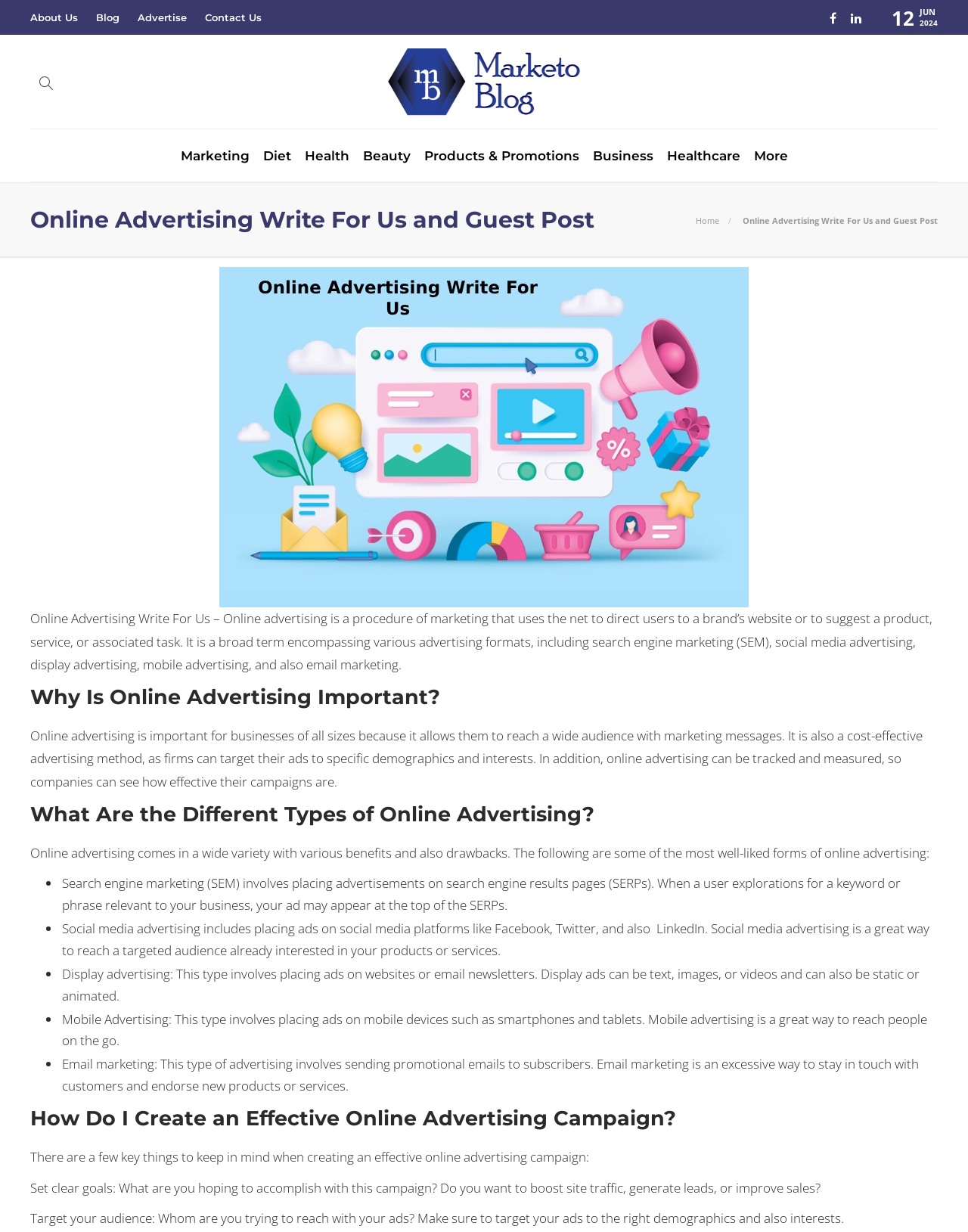Please respond to the question with a concise word or phrase:
What are the types of online advertising?

SEM, social media, display, mobile, email